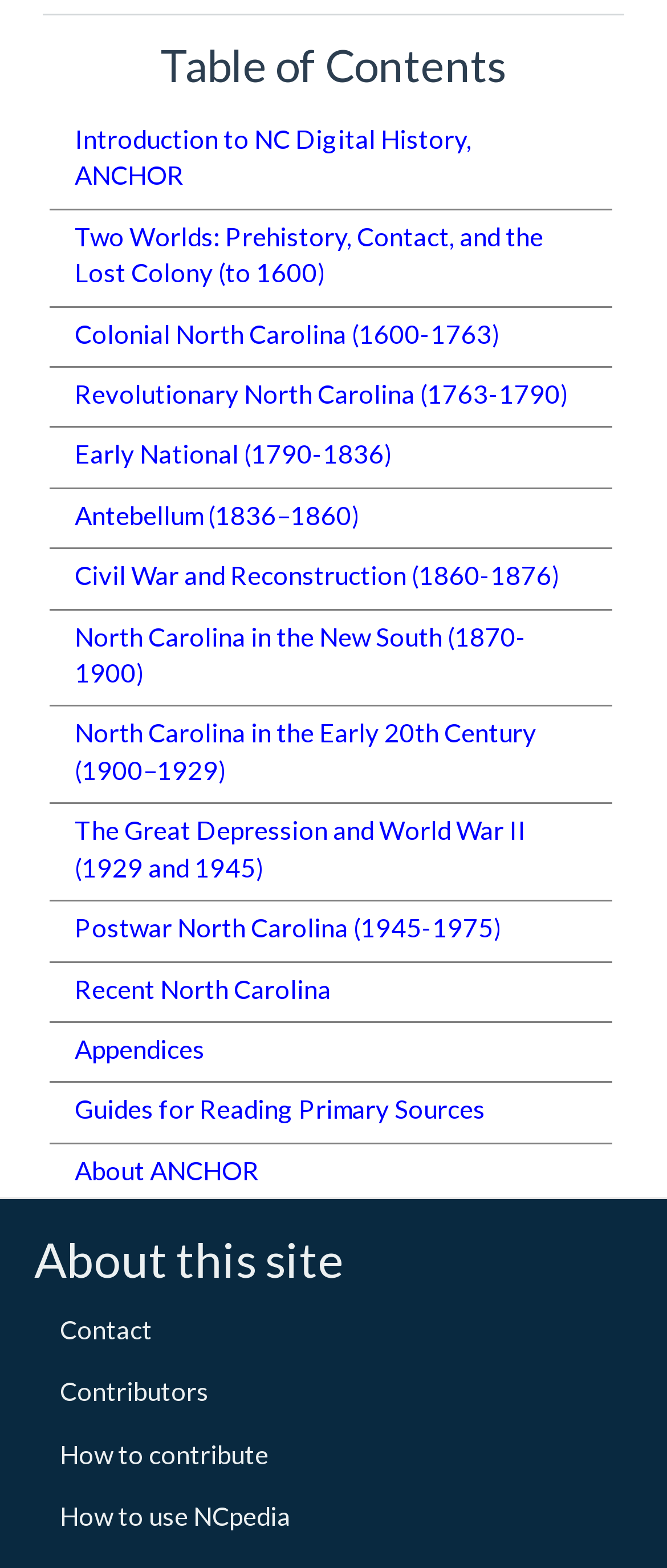Predict the bounding box coordinates for the UI element described as: "How to use NCpedia". The coordinates should be four float numbers between 0 and 1, presented as [left, top, right, bottom].

[0.09, 0.957, 0.436, 0.977]